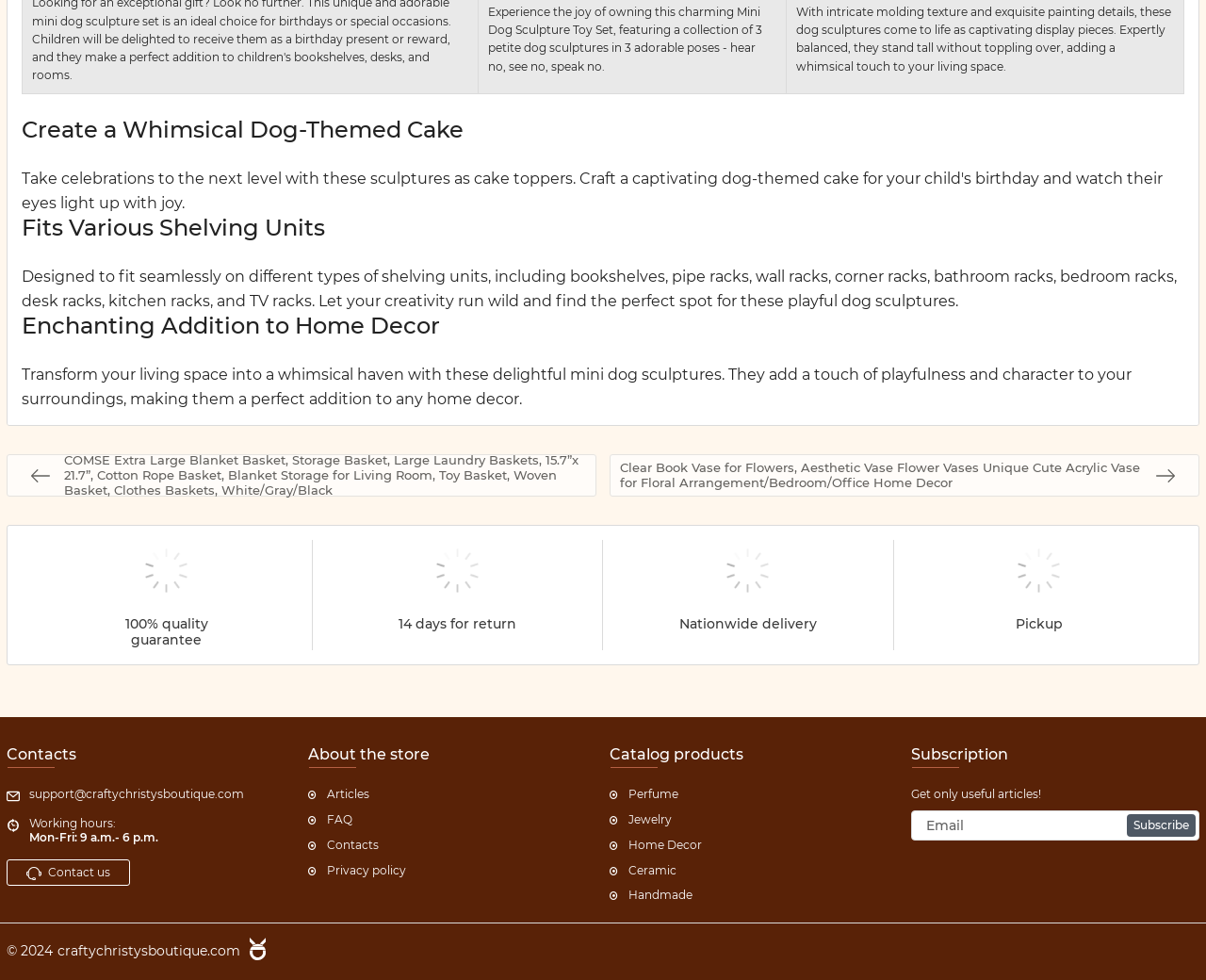Determine the bounding box coordinates of the clickable element necessary to fulfill the instruction: "Click the link to view COMSE Extra Large Blanket Basket". Provide the coordinates as four float numbers within the 0 to 1 range, i.e., [left, top, right, bottom].

[0.005, 0.464, 0.495, 0.507]